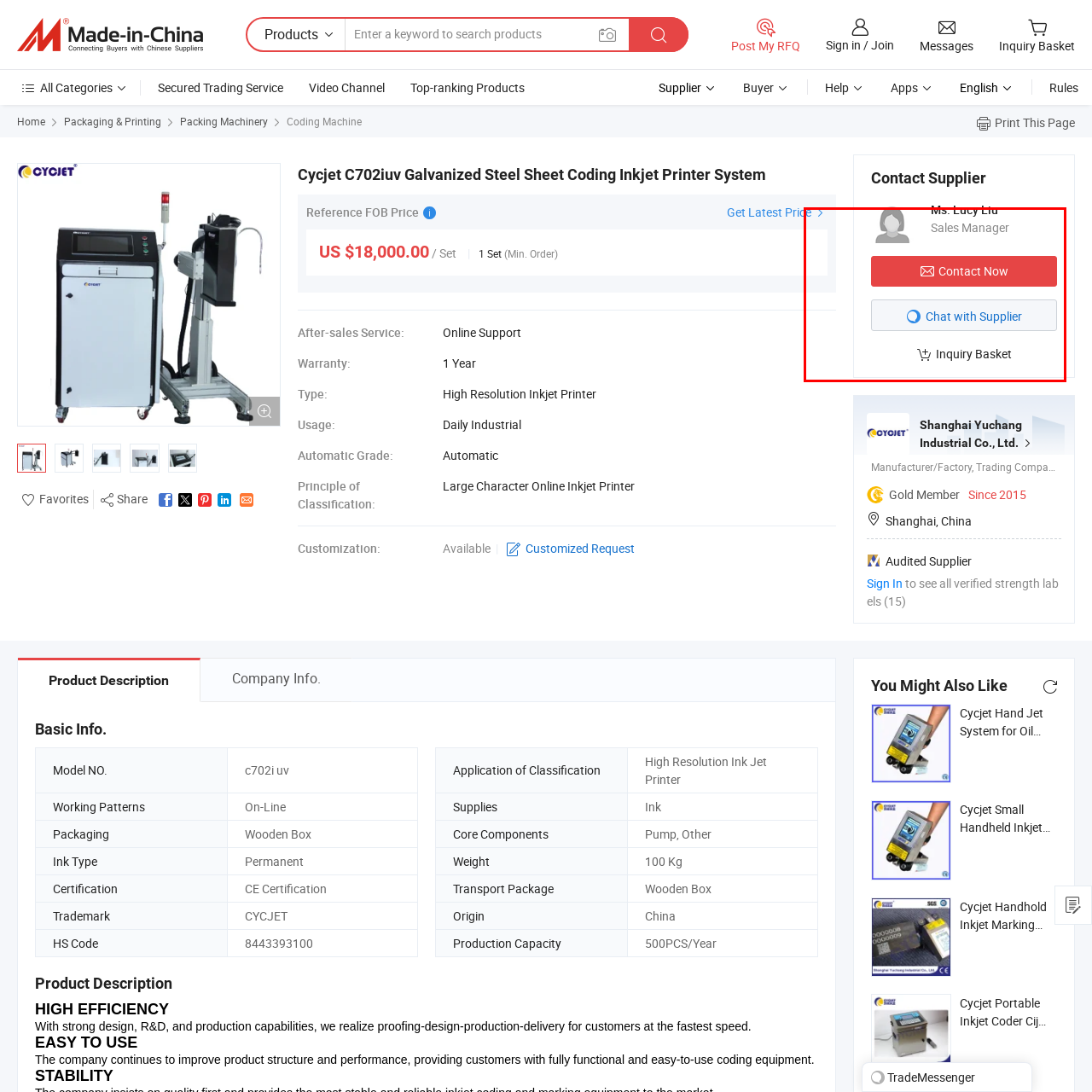Inspect the picture enclosed by the red border, What is the purpose of the 'Contact Now' button? Provide your answer as a single word or phrase.

Immediate communication